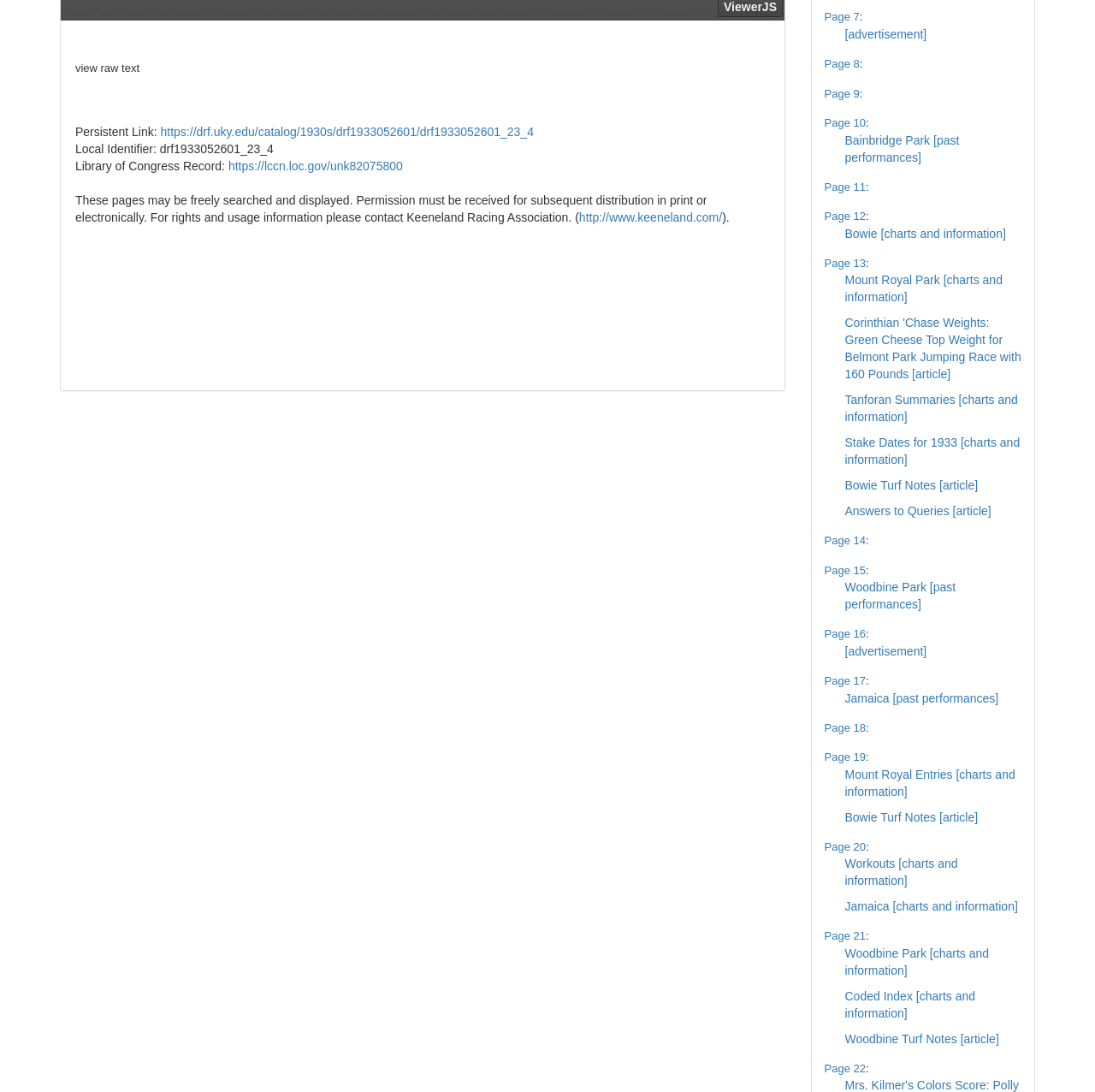Locate the bounding box coordinates of the region to be clicked to comply with the following instruction: "Search for something". The coordinates must be four float numbers between 0 and 1, in the form [left, top, right, bottom].

None